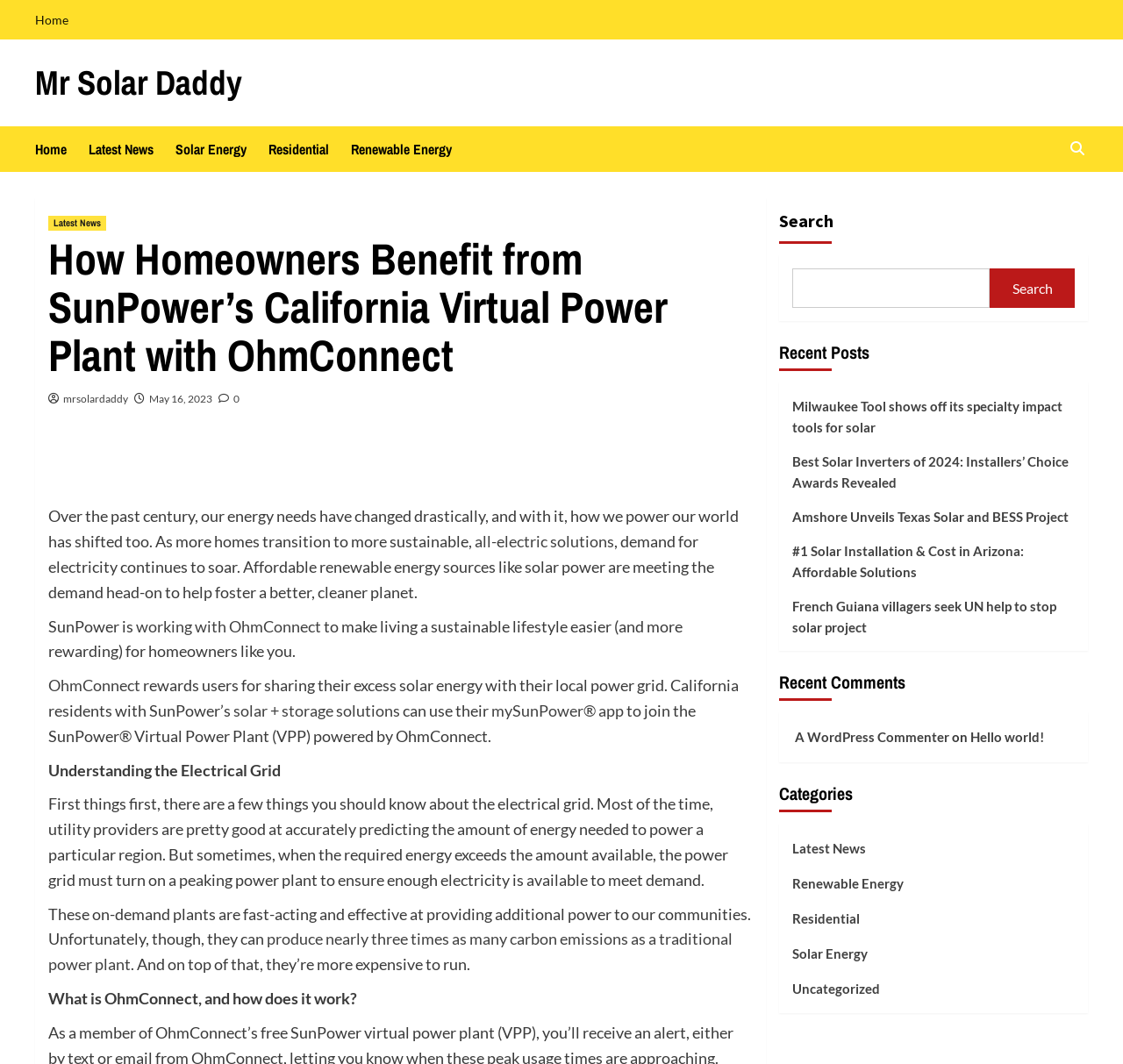How many links are there in the main navigation menu?
Based on the image, give a one-word or short phrase answer.

6